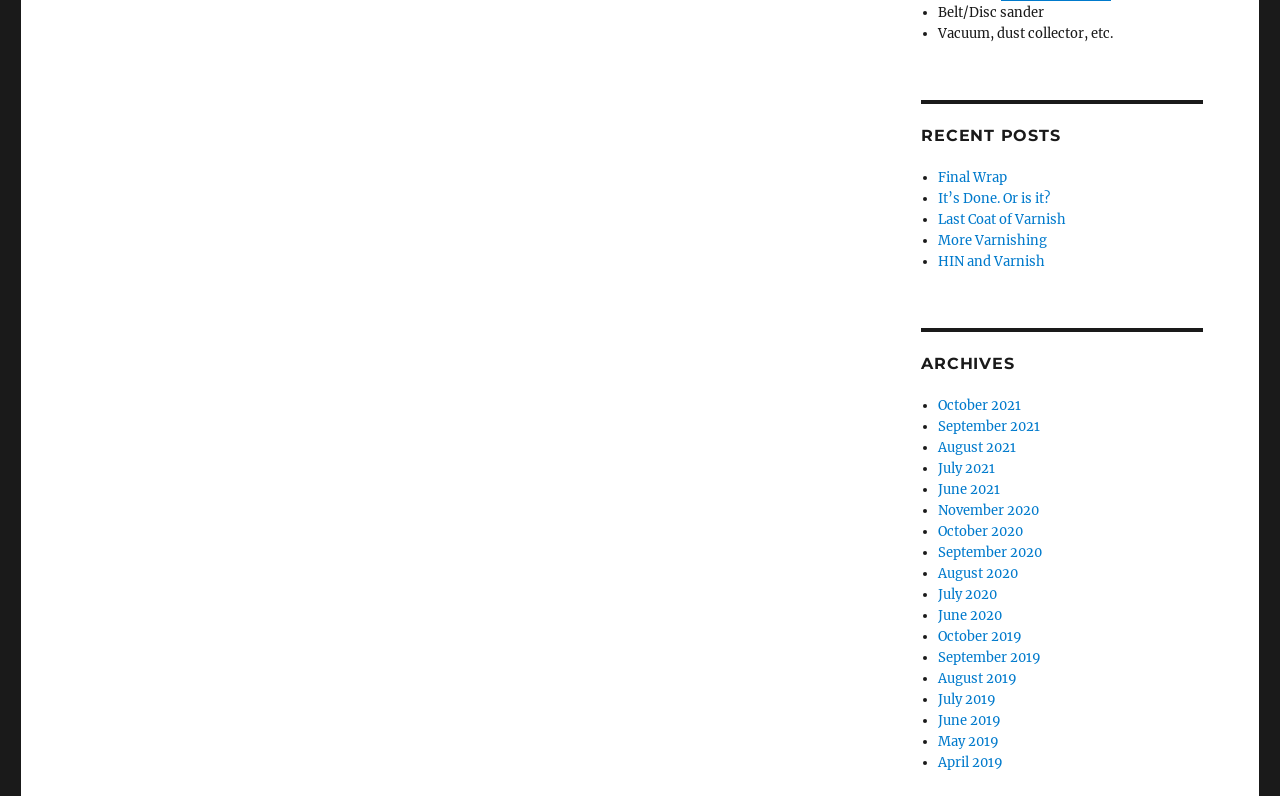Please identify the bounding box coordinates of the element on the webpage that should be clicked to follow this instruction: "Browse archives of June 2020". The bounding box coordinates should be given as four float numbers between 0 and 1, formatted as [left, top, right, bottom].

[0.733, 0.762, 0.783, 0.783]